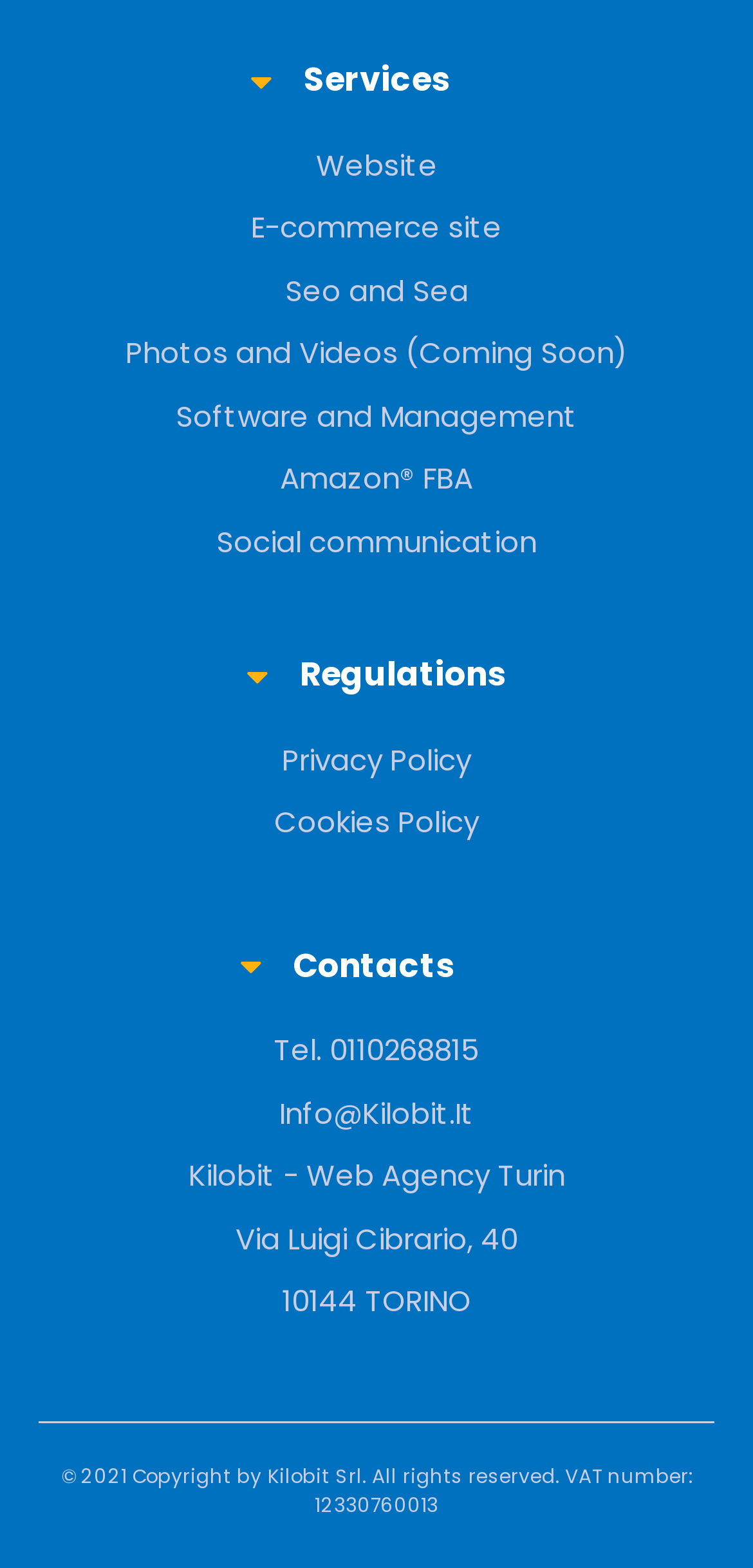Give a concise answer using only one word or phrase for this question:
What is the name of the web agency?

Kilobit